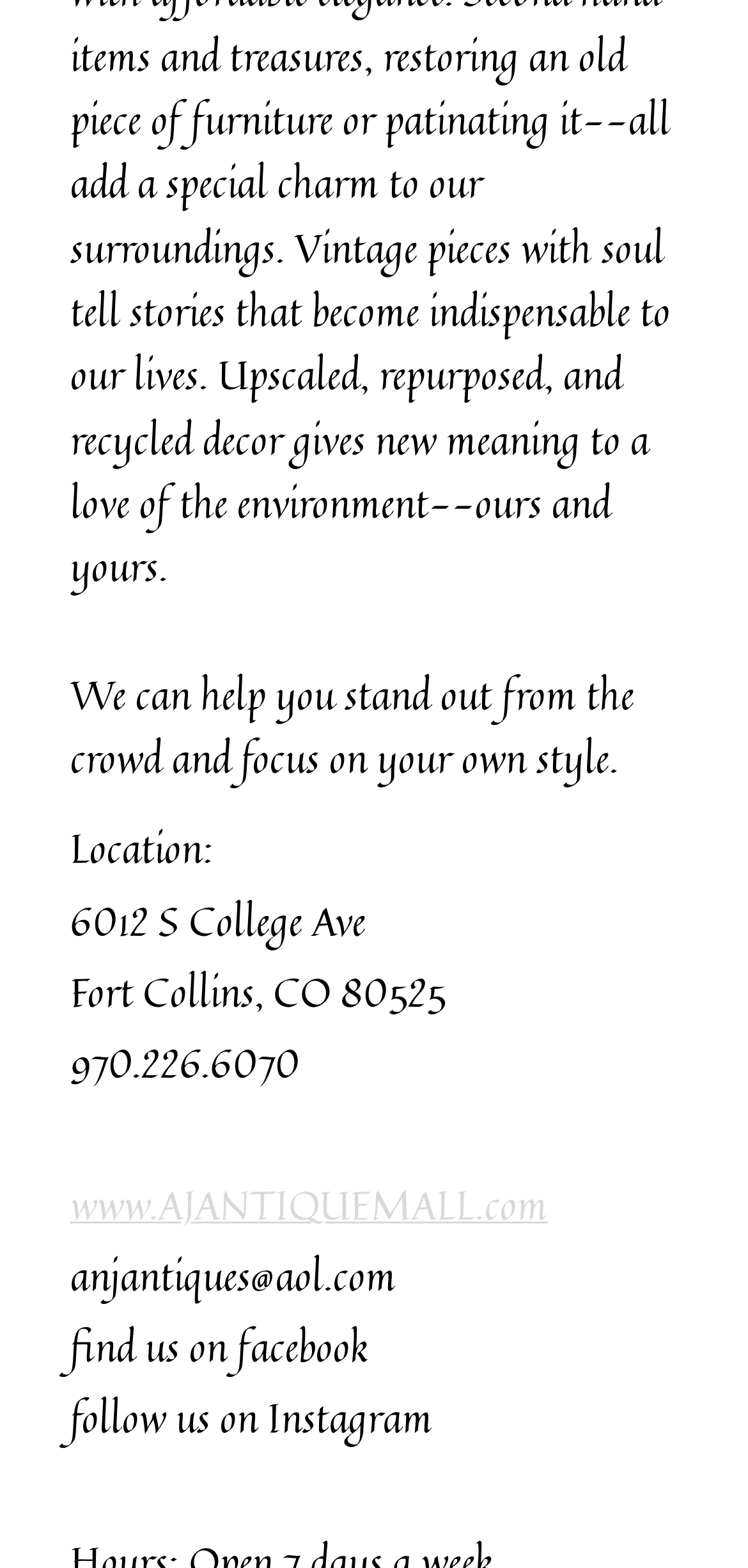Using the information in the image, give a comprehensive answer to the question: 
What is the address of A & J Antique Mall?

The address can be found in the top section of the webpage, where it is written as 'Location:' followed by the address '6012 S College Ave'.